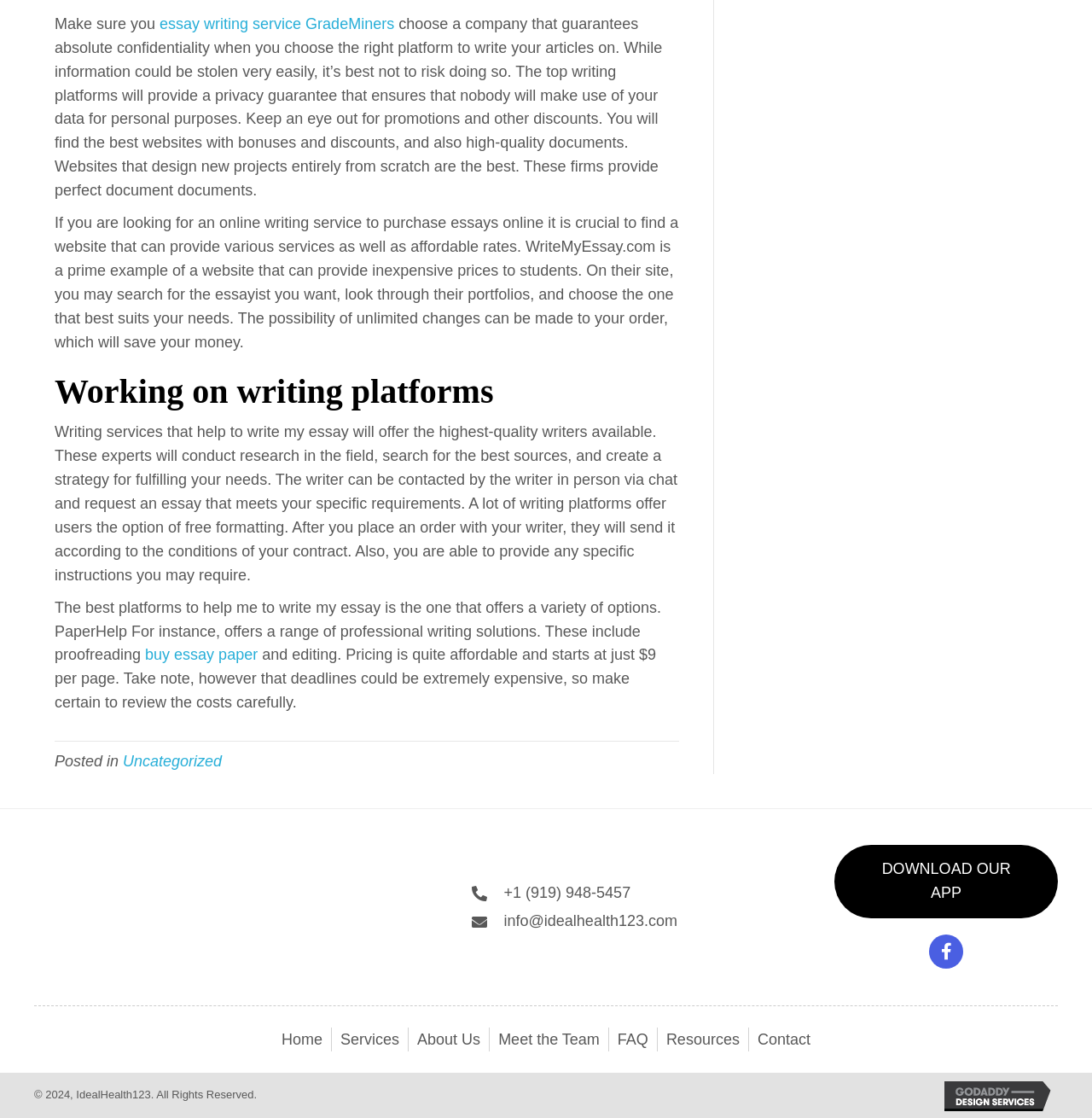What is the name of the company that designed the website?
Using the image, give a concise answer in the form of a single word or short phrase.

GoDaddy Web Design